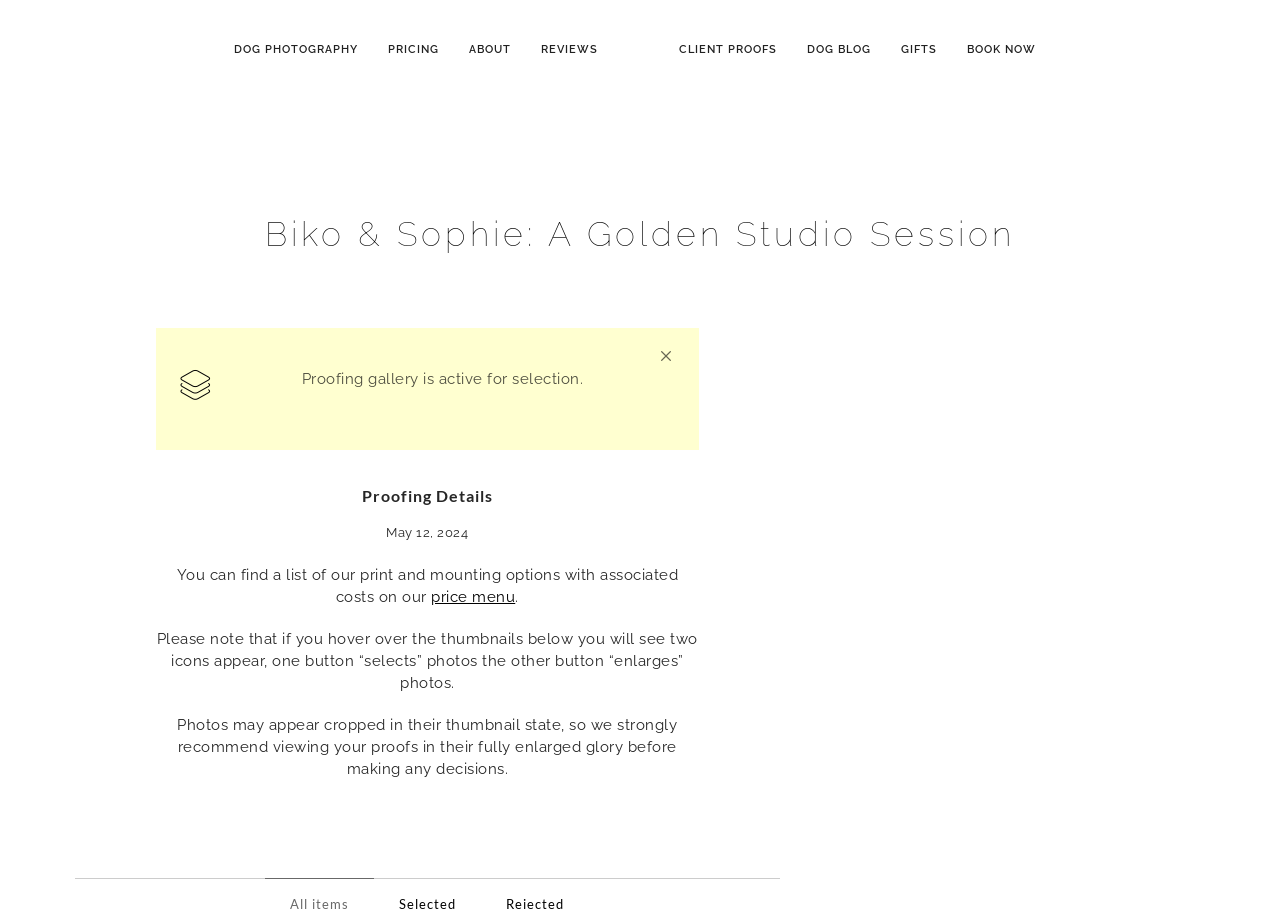Please determine the bounding box coordinates of the element's region to click for the following instruction: "Share via Twitter".

None